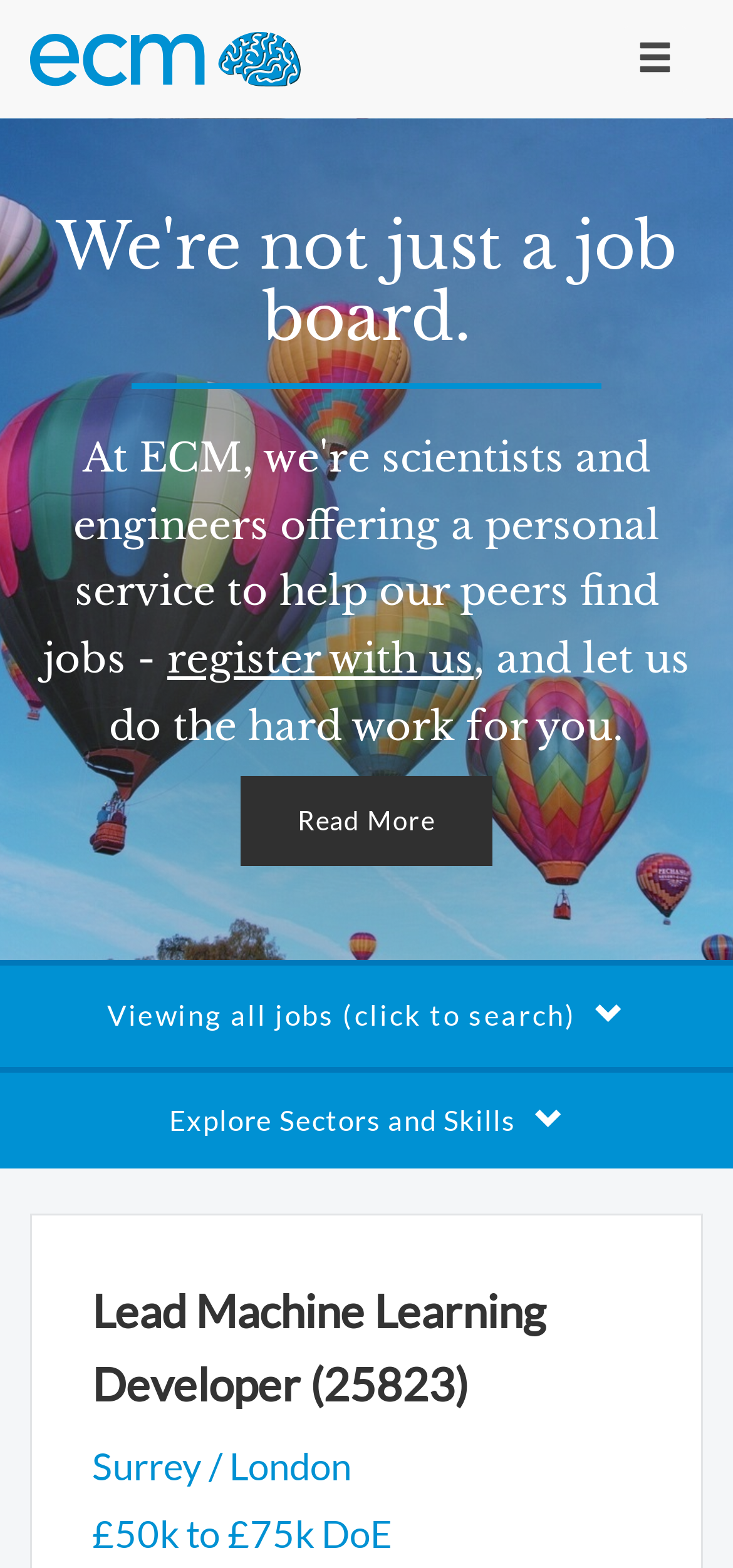Answer the question below using just one word or a short phrase: 
What is the salary range of the job?

£50k to £75k DoE